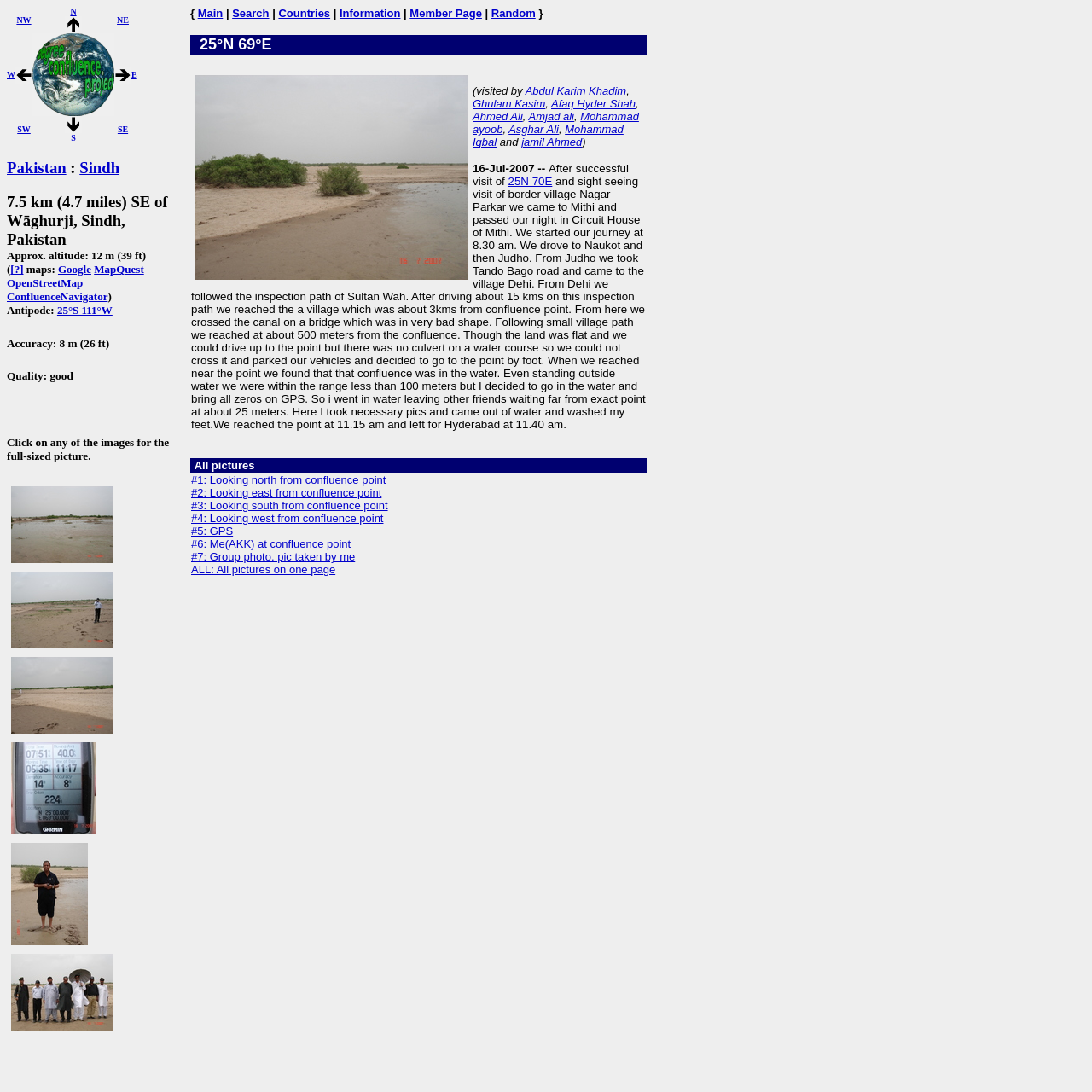Please determine the bounding box coordinates of the section I need to click to accomplish this instruction: "Click on the link to Google".

[0.053, 0.241, 0.084, 0.253]